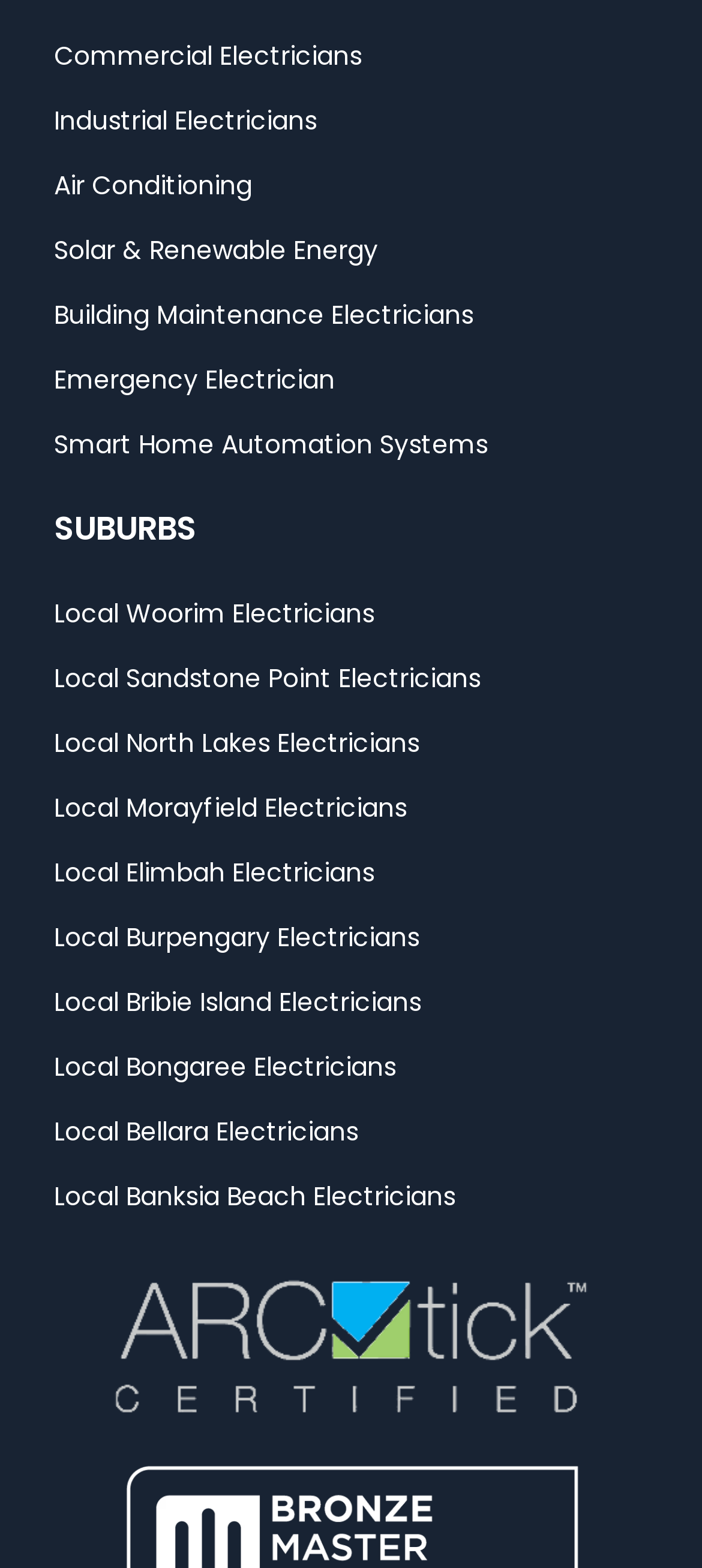Provide the bounding box coordinates for the UI element that is described as: "Local Morayfield Electricians".

[0.077, 0.494, 0.974, 0.535]